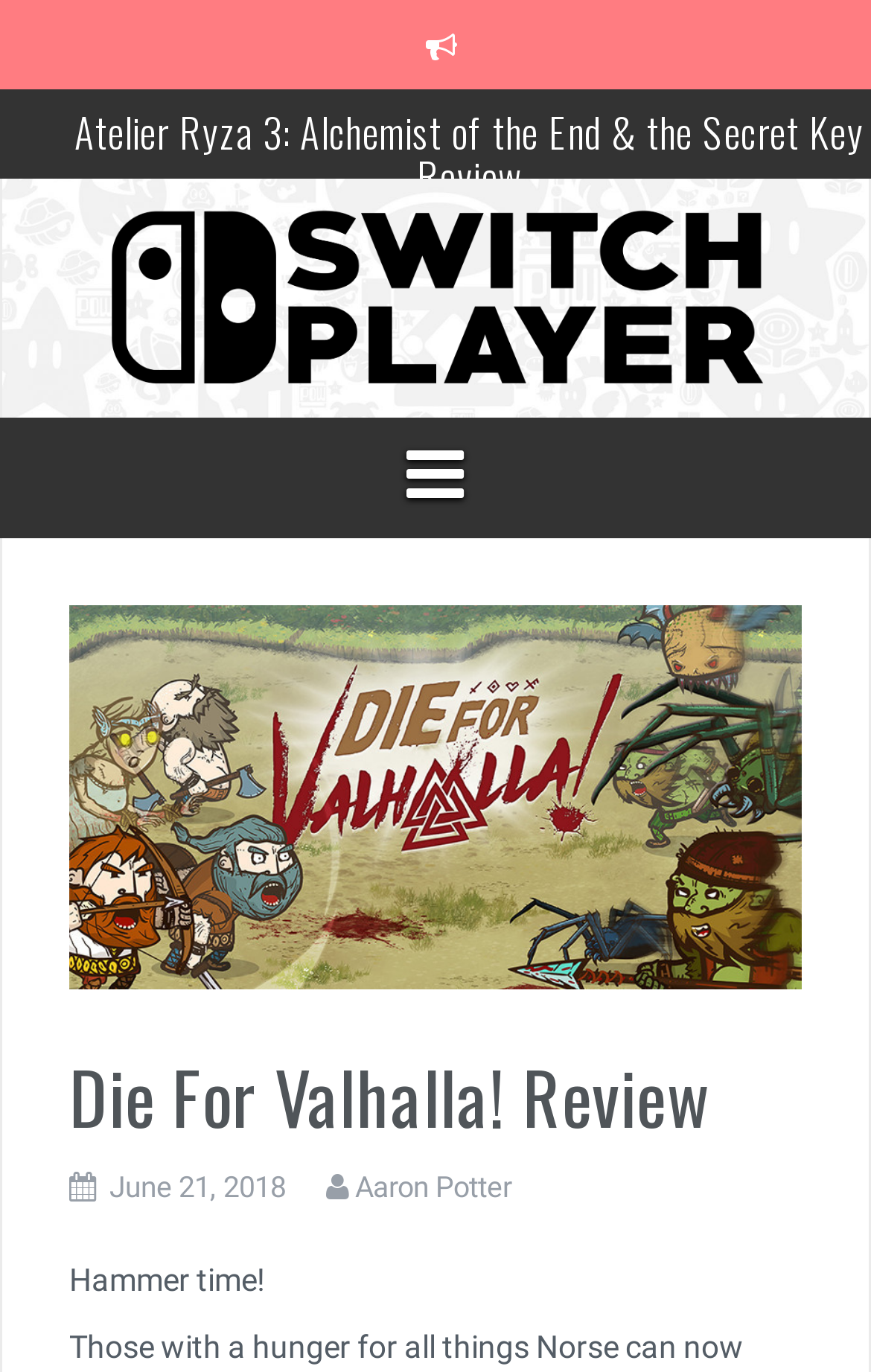Please locate the bounding box coordinates of the element that needs to be clicked to achieve the following instruction: "Check the review of The Legend of Zelda: Tears of the Kingdom". The coordinates should be four float numbers between 0 and 1, i.e., [left, top, right, bottom].

[0.11, 0.334, 0.967, 0.376]